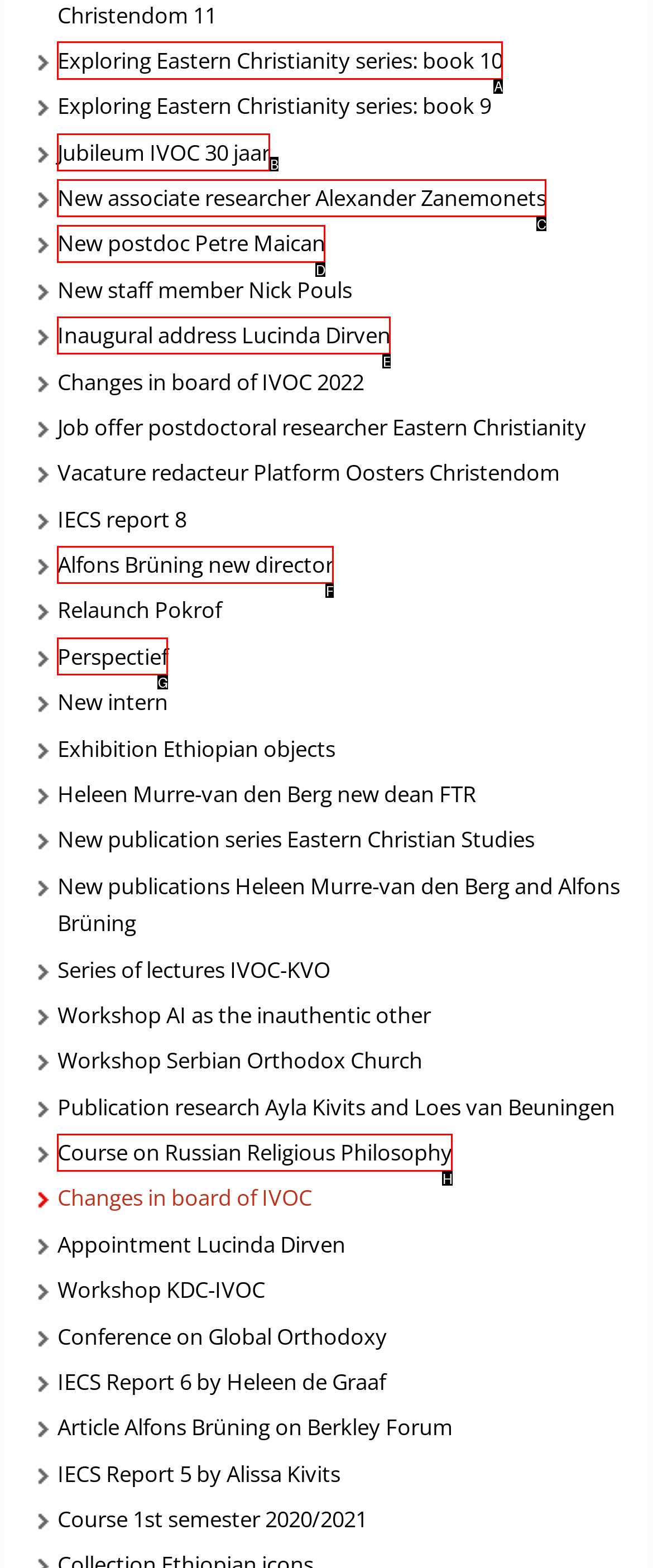Tell me which one HTML element I should click to complete the following task: Learn about the Inaugural address Lucinda Dirven Answer with the option's letter from the given choices directly.

E